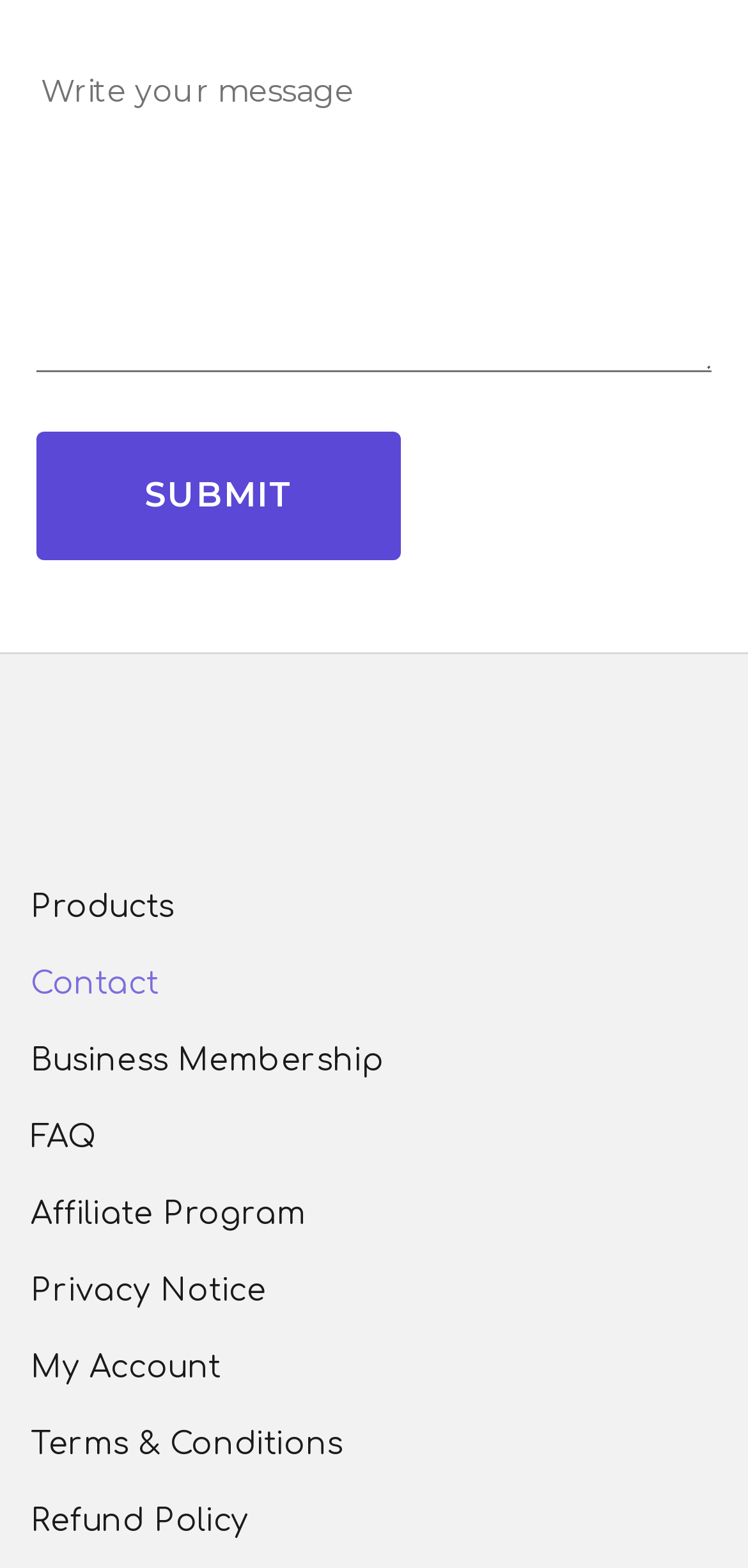Determine the bounding box coordinates for the HTML element described here: "name="your-company" placeholder="Company"".

[0.021, 0.194, 0.885, 0.22]